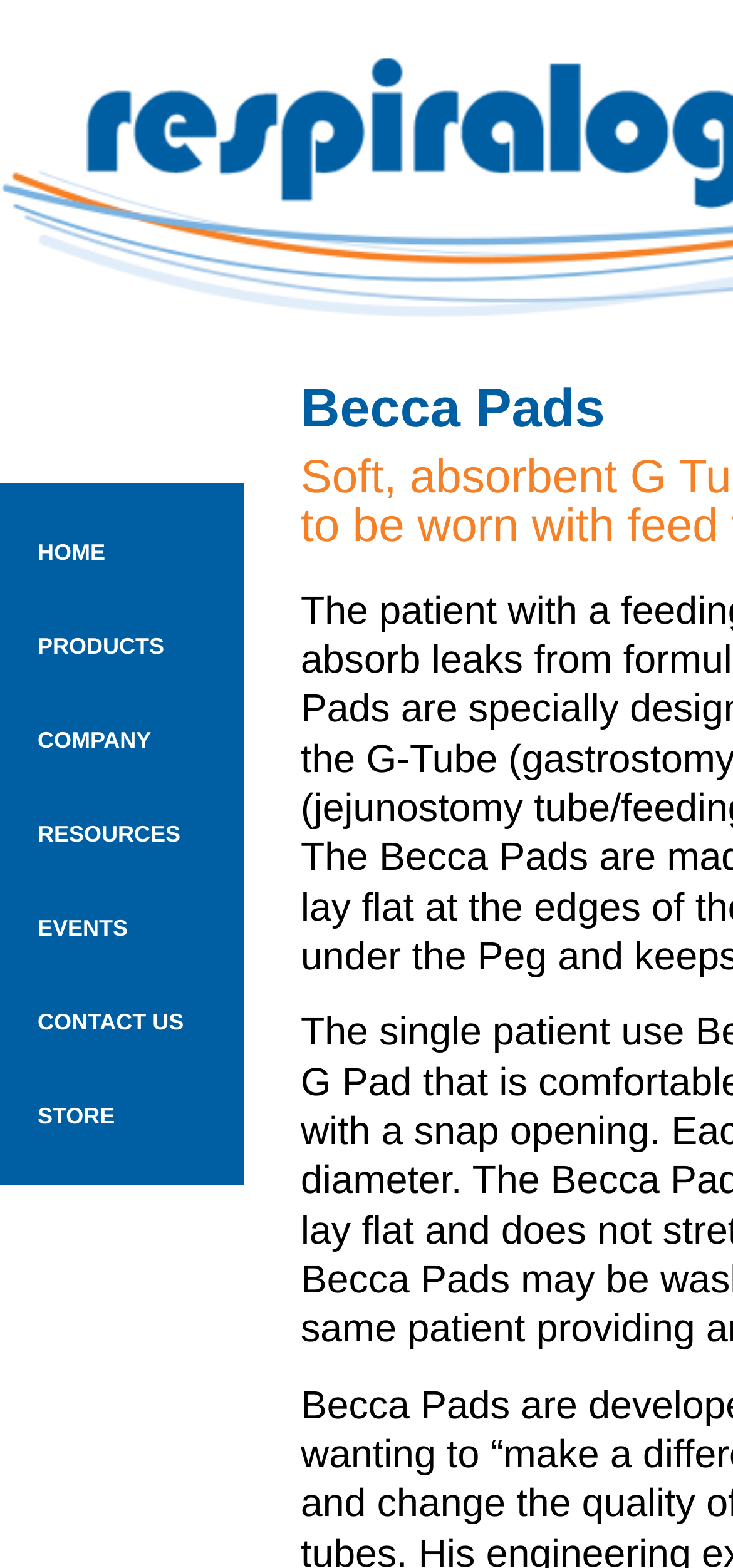Please give a concise answer to this question using a single word or phrase: 
What is the text below the links?

Becca Pads